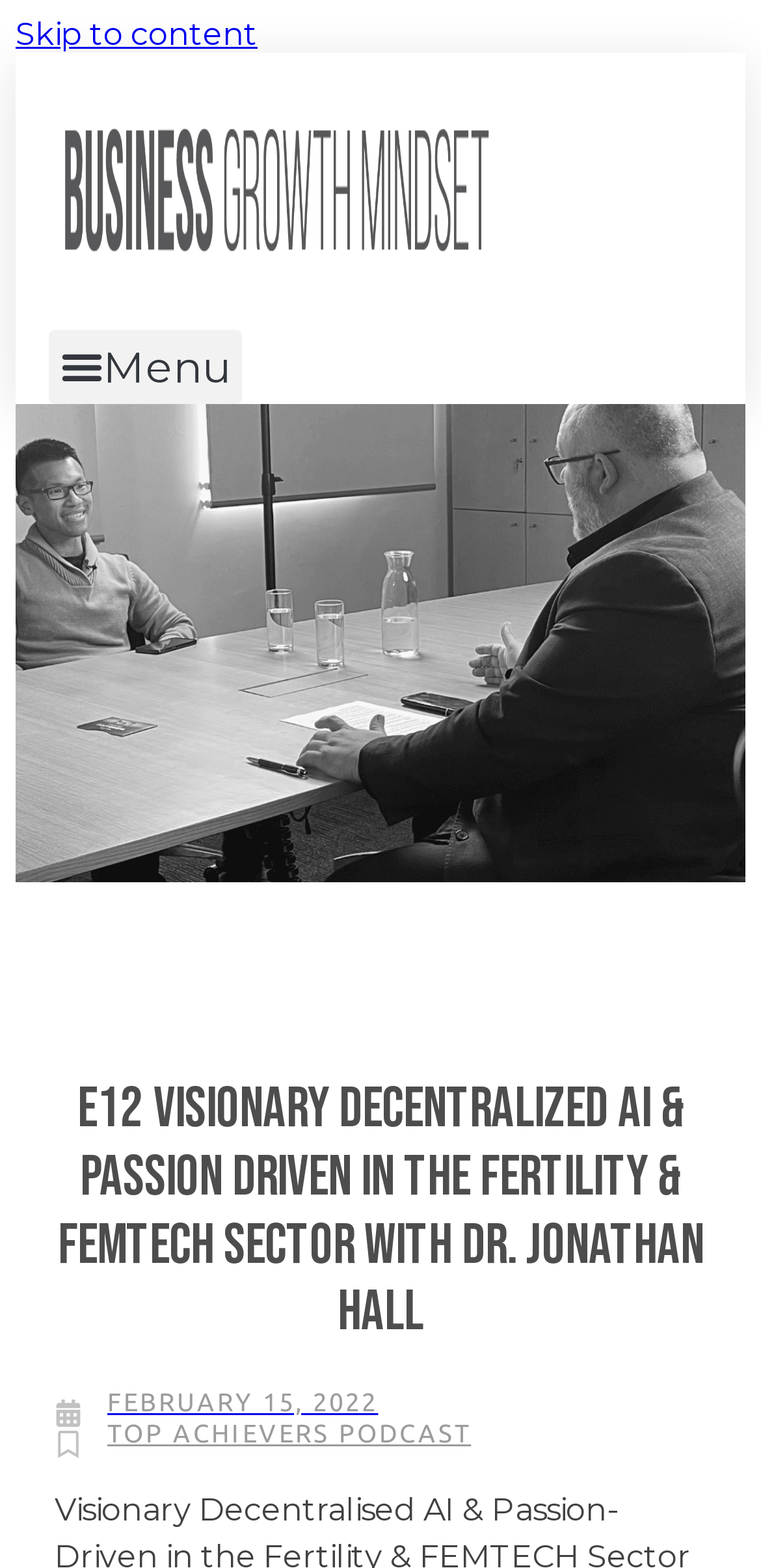Find the bounding box coordinates for the UI element that matches this description: "Menu".

[0.065, 0.21, 0.318, 0.258]